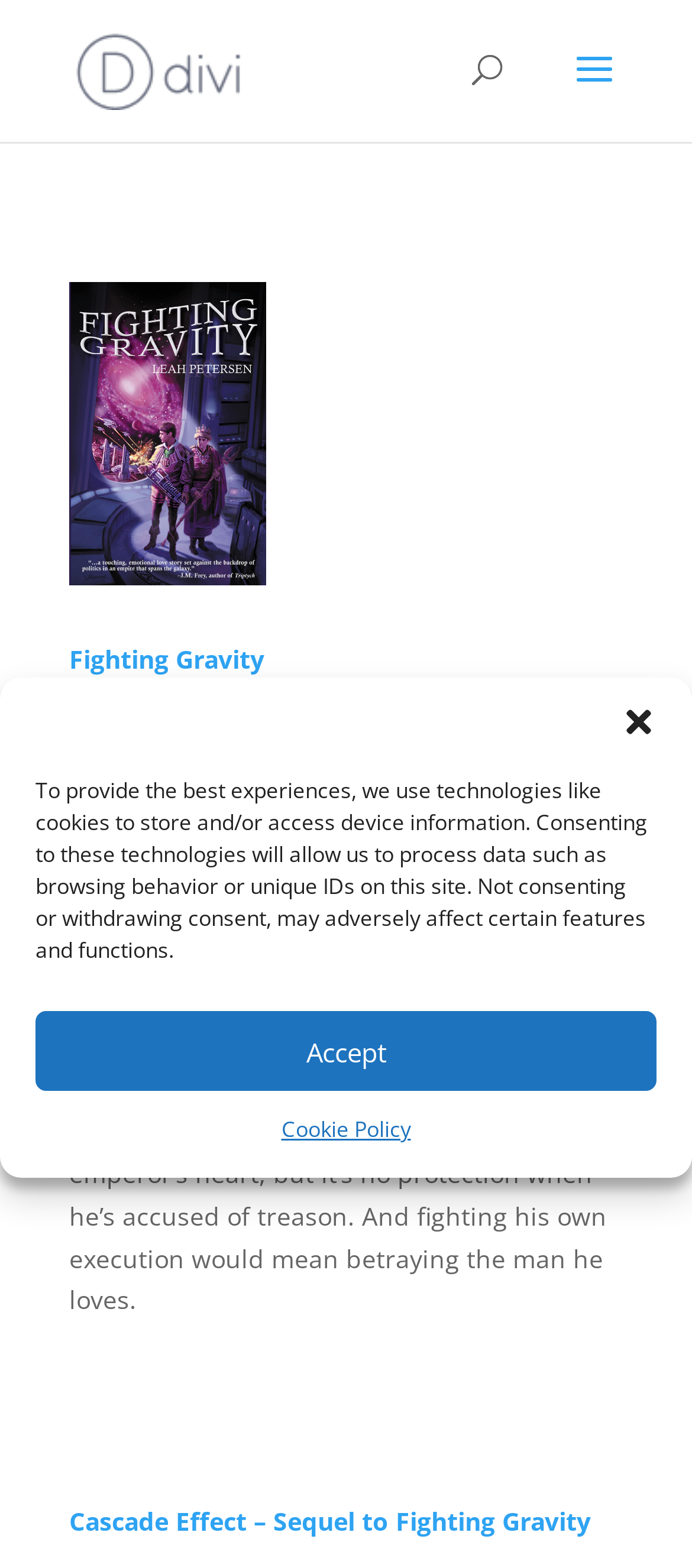Elaborate on the webpage's design and content in a detailed caption.

The webpage is about Leah Petersen, an author from North Carolina, and her book trilogy, the Physics of Falling. 

At the top of the page, there is a dialog box for managing cookie consent, which can be closed by a button at the top right corner. Below the dialog box, there is a brief description of the cookie policy and an "Accept" button. 

On the top left, there is a link to Leah Petersen's profile, accompanied by a small image of her. 

Below the profile link, there is a search bar that spans almost the entire width of the page. 

The main content of the page is dedicated to showcasing Leah Petersen's book trilogy. There are three sections, each representing a book in the trilogy. The first section is for "Fighting Gravity", which includes a link to the book, an image of the book cover, and a brief summary of the book's plot. The summary is a few lines long and describes the story of Jacob Dawes, a young man who rises from poverty to become a renowned scientist and finds himself in a romantic relationship with the emperor. 

The second section is for the sequel, "Cascade Effect", which includes a link to the book and its title. 

The third section is not explicitly defined, but it seems to be related to the third book in the trilogy, "Impact Velocity", although there is no explicit mention of it. This section includes a link and an image, but no title or summary.